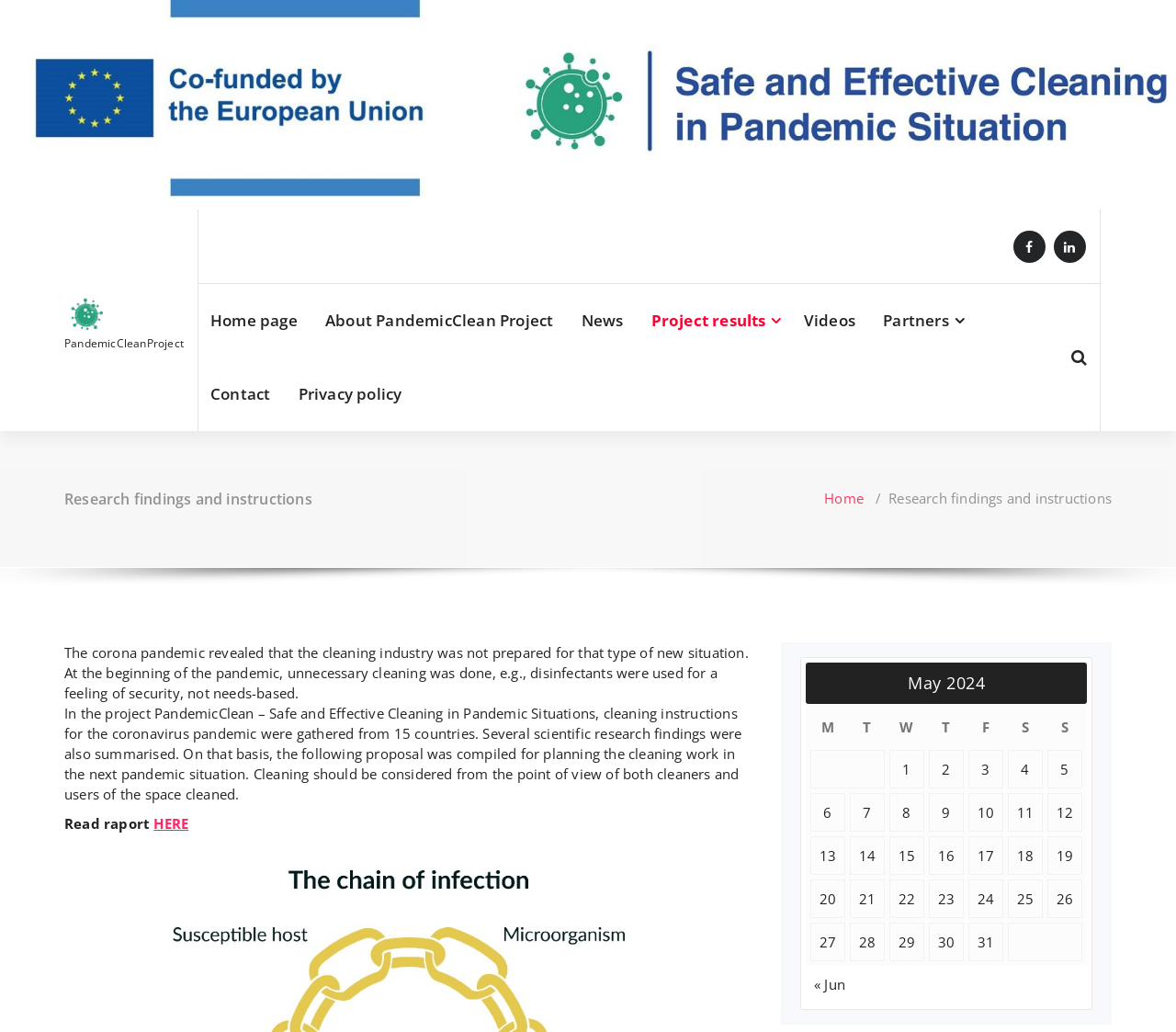Indicate the bounding box coordinates of the clickable region to achieve the following instruction: "Check the May 2024 table."

[0.685, 0.642, 0.924, 0.936]